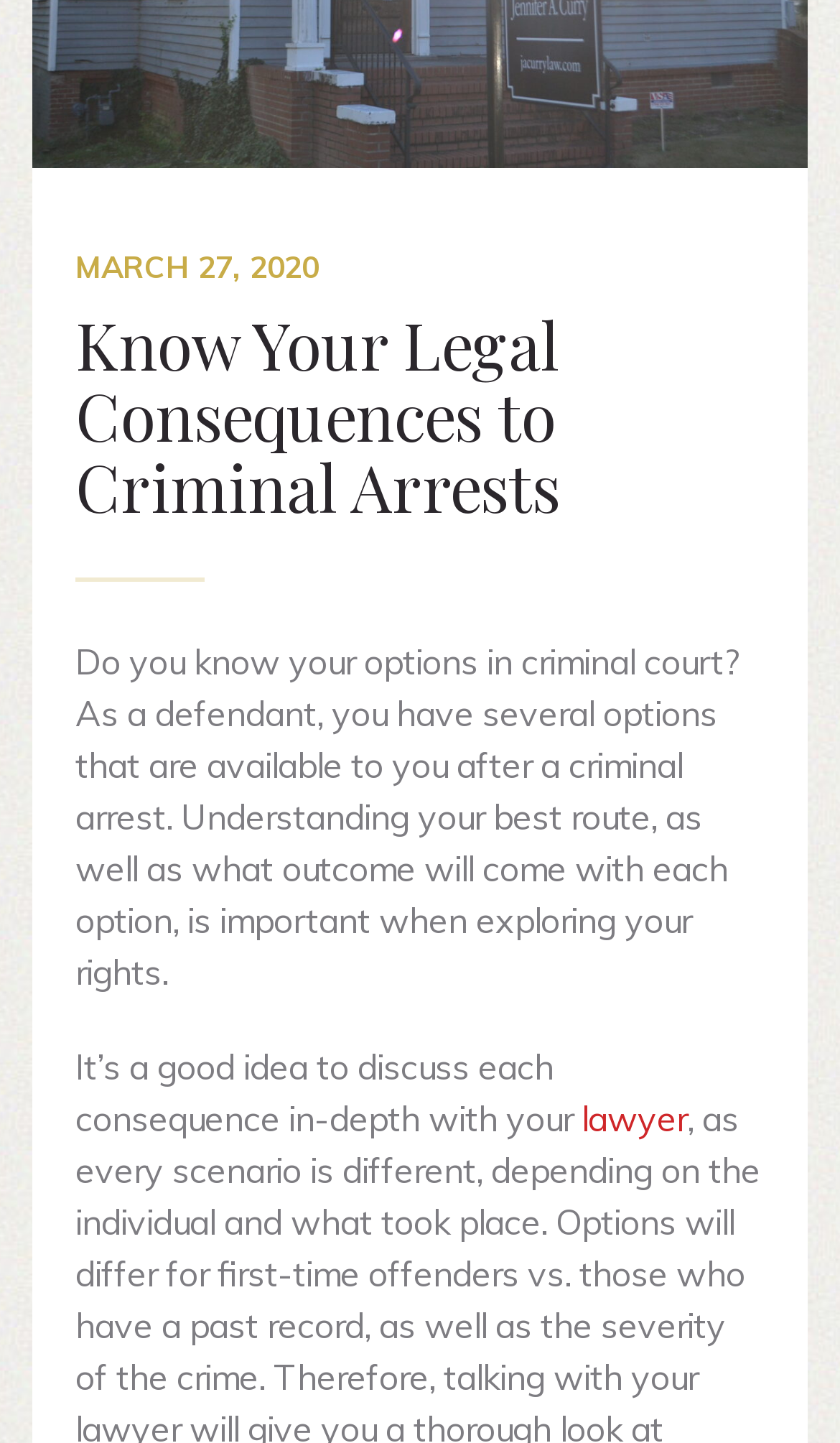What is the purpose of discussing legal consequences with a lawyer?
Give a one-word or short-phrase answer derived from the screenshot.

To explore rights